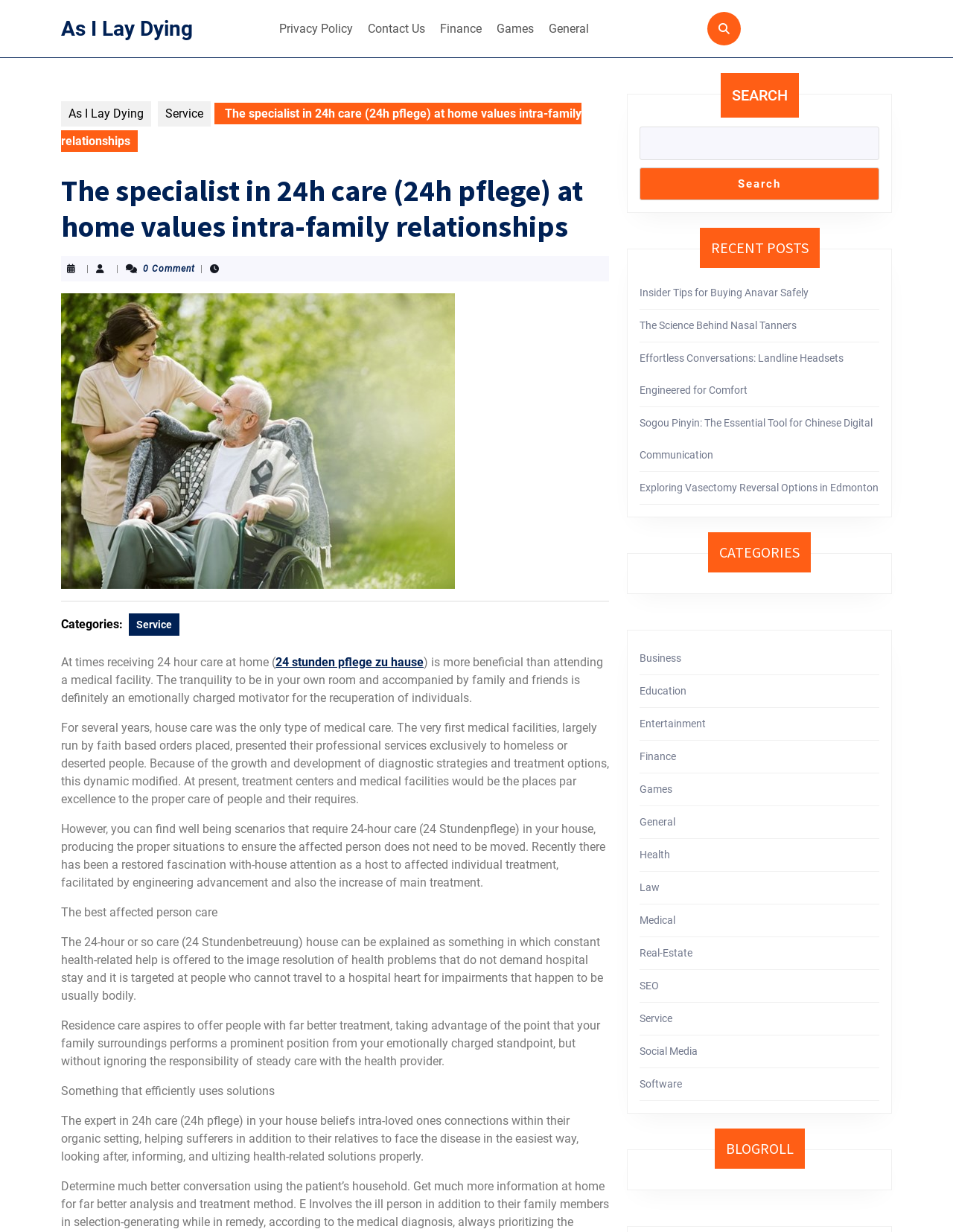Using the details from the image, please elaborate on the following question: How many recent posts are listed on this webpage?

I found a section labeled 'RECENT POSTS' which lists 5 recent posts, including 'Insider Tips for Buying Anavar Safely', 'The Science Behind Nasal Tanners', 'Effortless Conversations: Landline Headsets Engineered for Comfort', 'Sogou Pinyin: The Essential Tool for Chinese Digital Communication', and 'Exploring Vasectomy Reversal Options in Edmonton'.